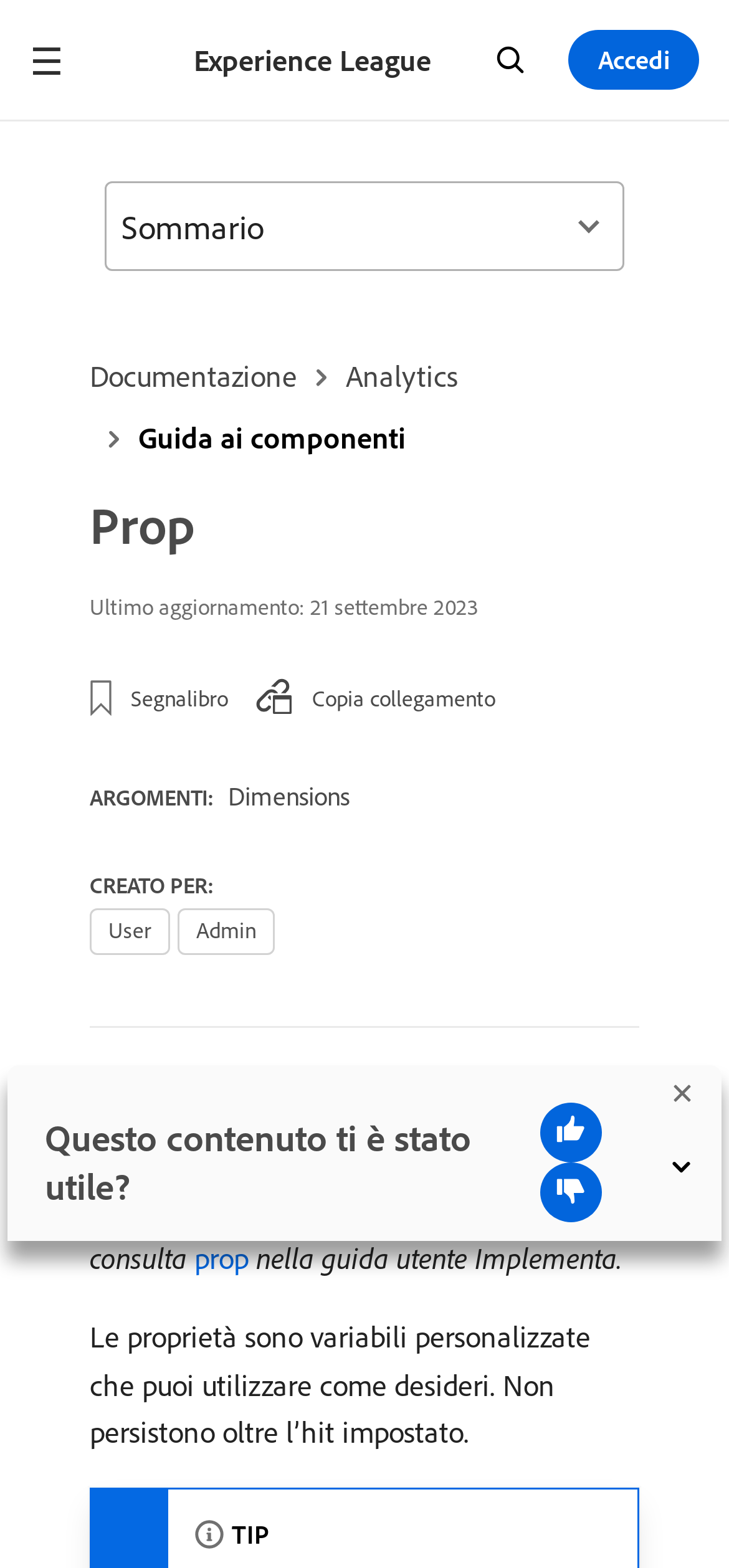Please give the bounding box coordinates of the area that should be clicked to fulfill the following instruction: "Give a thumbs up". The coordinates should be in the format of four float numbers from 0 to 1, i.e., [left, top, right, bottom].

[0.74, 0.703, 0.825, 0.741]